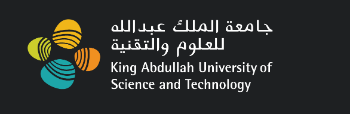Describe all elements and aspects of the image.

The image features the logo of the King Abdullah University of Science and Technology (KAUST). The design incorporates a visually engaging and colorful abstract motif representative of innovation and science, consisting of interconnected shapes in yellow, orange, green, and blue. The Arabic and English text below the logo includes the name of the university, emphasizing its academic focus on science and technology. The logo is presented against a dark background, enhancing its modern and professional appearance, reflecting KAUST's commitment to excellence in research and education.